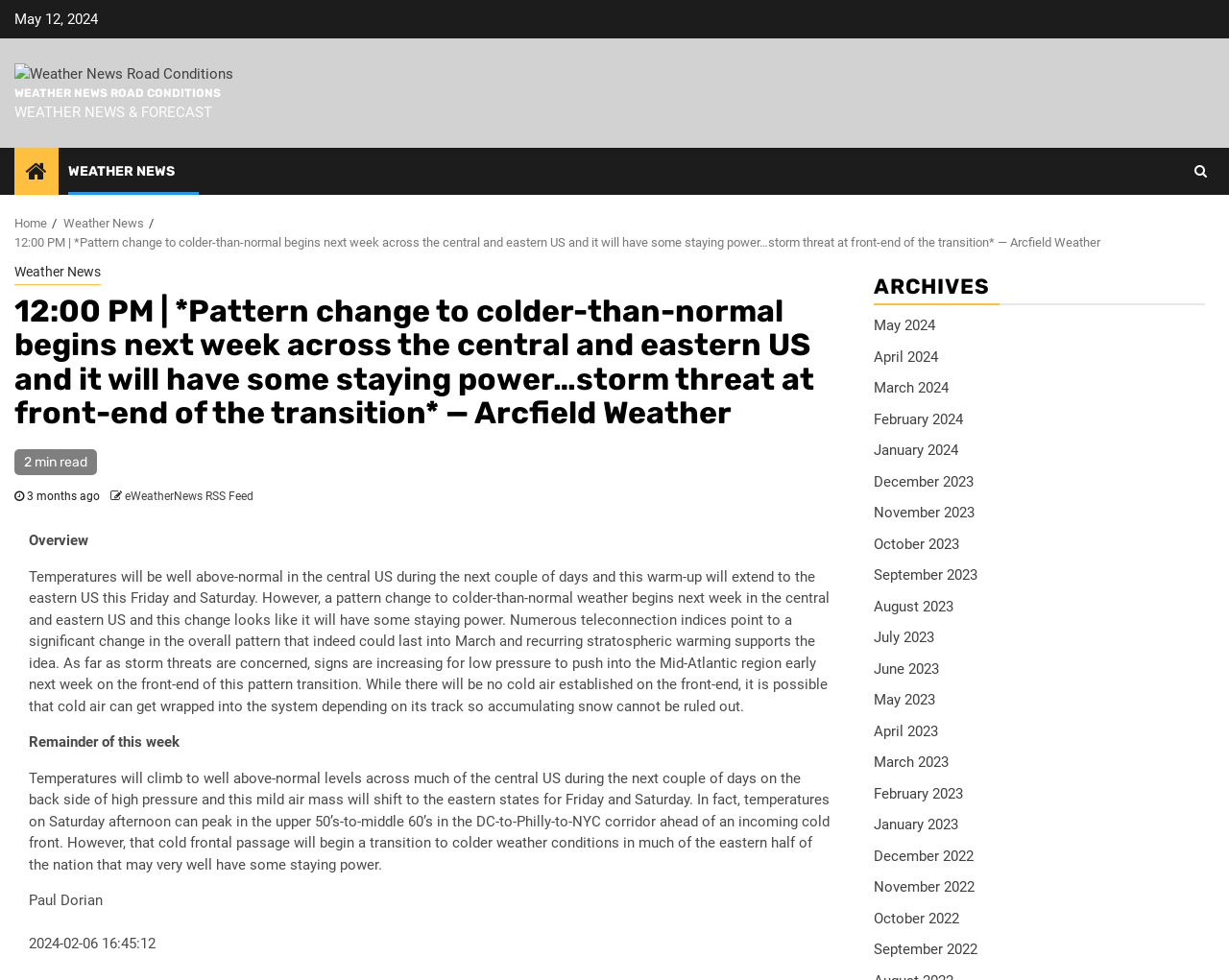Find the bounding box coordinates of the element to click in order to complete this instruction: "Read the 'Overview' section". The bounding box coordinates must be four float numbers between 0 and 1, denoted as [left, top, right, bottom].

[0.023, 0.543, 0.072, 0.561]